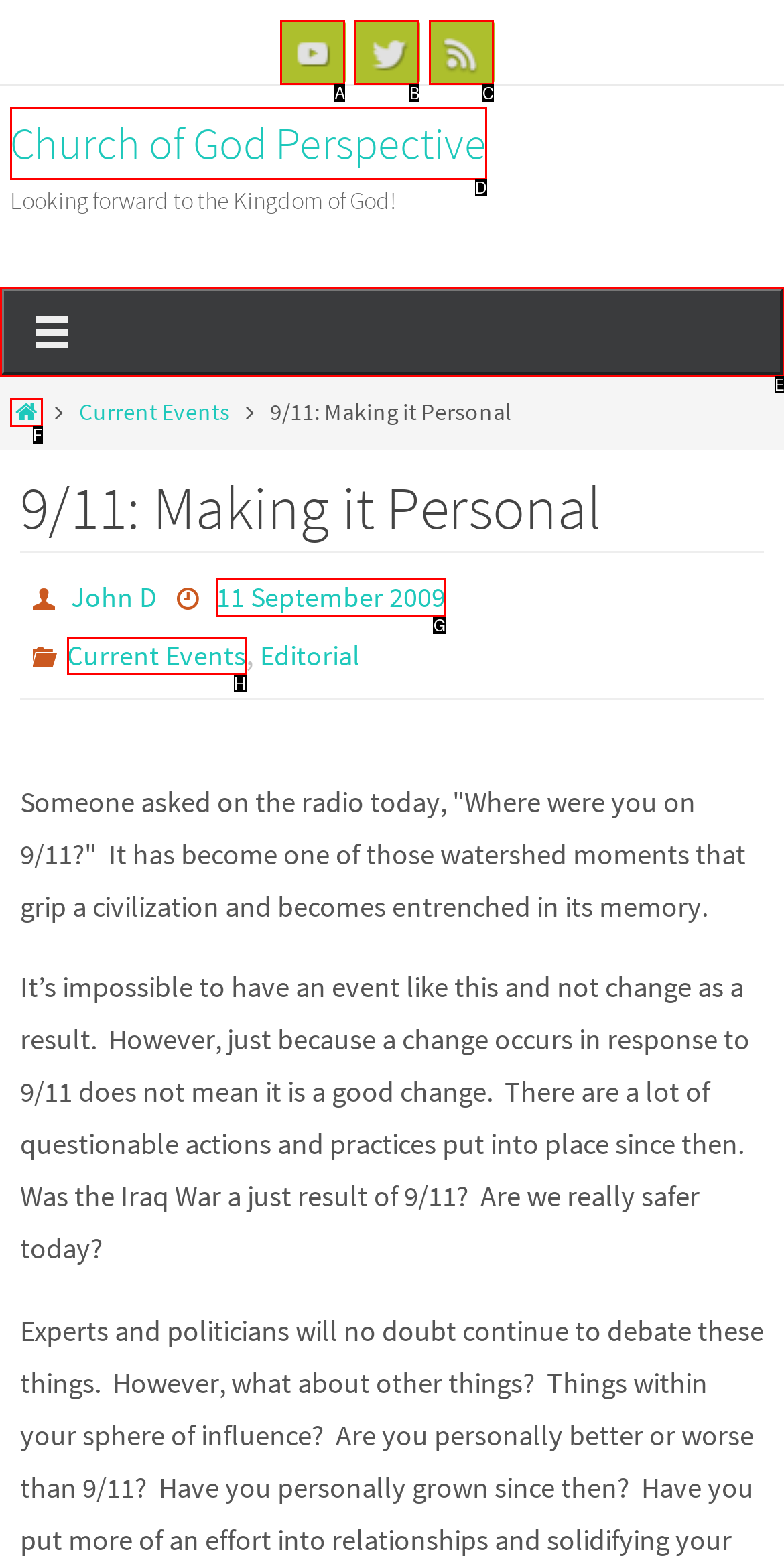To execute the task: Go to the Home page, which one of the highlighted HTML elements should be clicked? Answer with the option's letter from the choices provided.

F